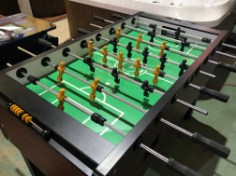Where is the foosball table displayed?
Could you please answer the question thoroughly and with as much detail as possible?

The caption states that the table is 'displayed in a showroom setting', suggesting that it is being showcased in a commercial or retail environment to highlight its features and potential uses.